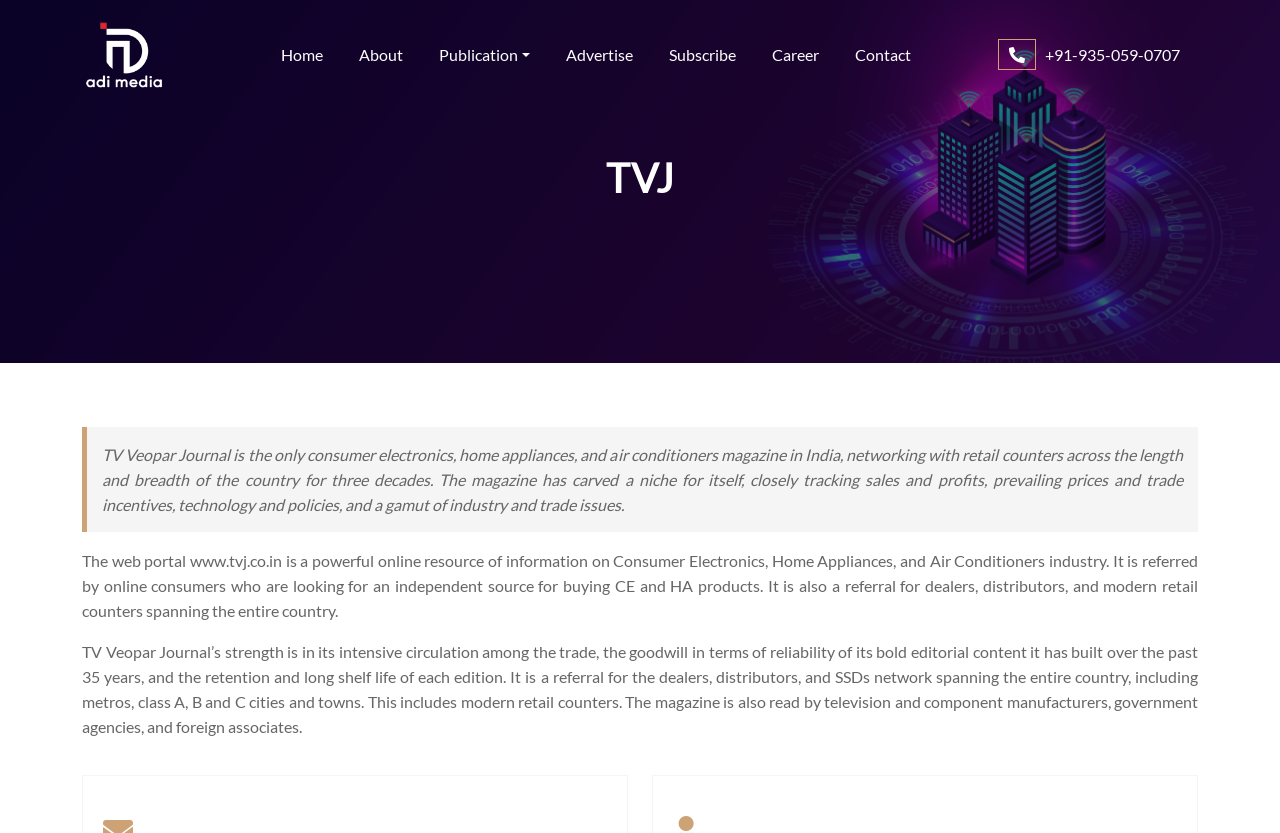Provide a short answer using a single word or phrase for the following question: 
How long has the magazine been in circulation?

35 years